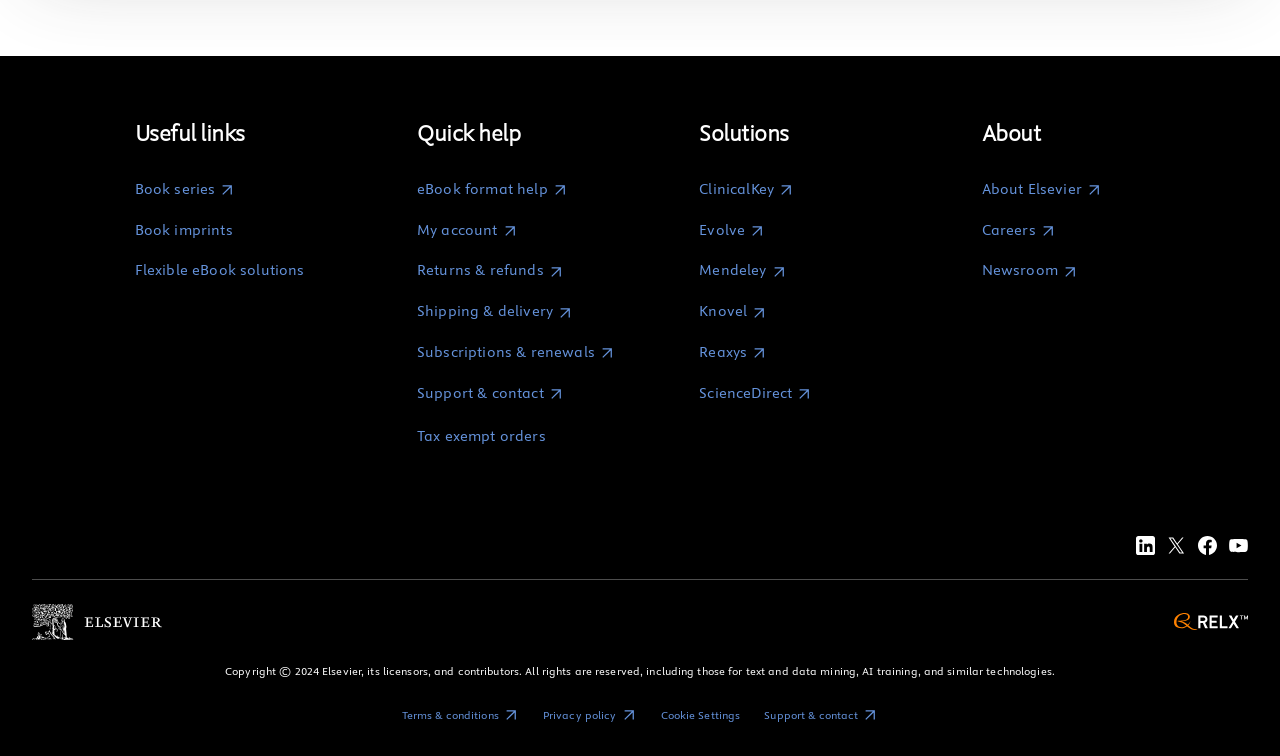What is the purpose of the button 'Tax exempt orders'?
Give a one-word or short-phrase answer derived from the screenshot.

Has a popup dialog